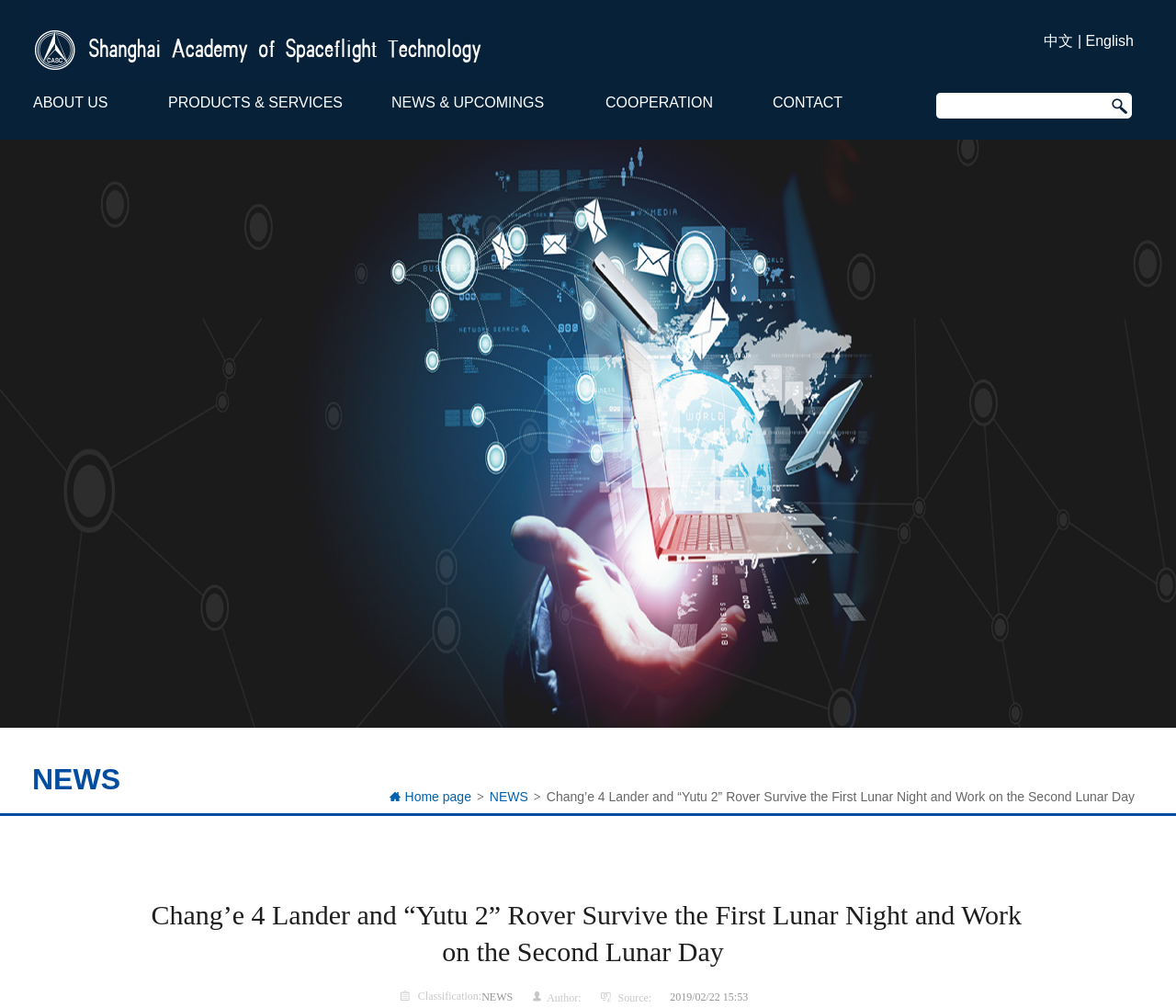Could you provide the bounding box coordinates for the portion of the screen to click to complete this instruction: "View news"?

[0.027, 0.757, 0.102, 0.789]